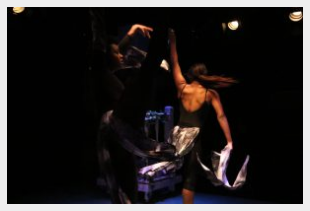How many dancers are in the image?
Using the image as a reference, answer the question with a short word or phrase.

Two